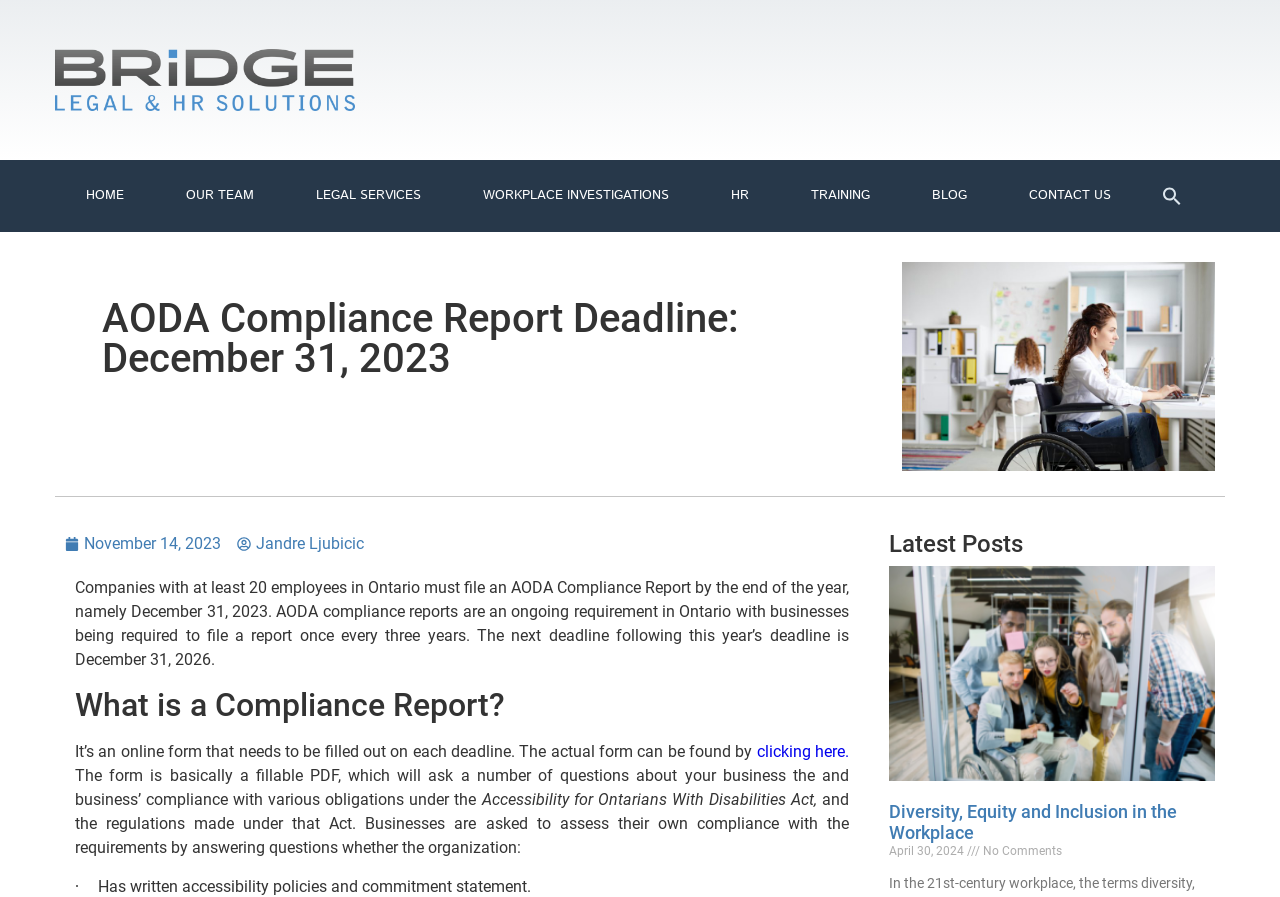From the image, can you give a detailed response to the question below:
Who wrote the article about Diversity, Equity and Inclusion?

I found the answer by looking at the link 'Jandre Ljubicic' which is near the heading 'Latest Posts' and the link 'Diversity, Equity and Inclusion in the Workplace', suggesting that Jandre Ljubicic is the author of the article.